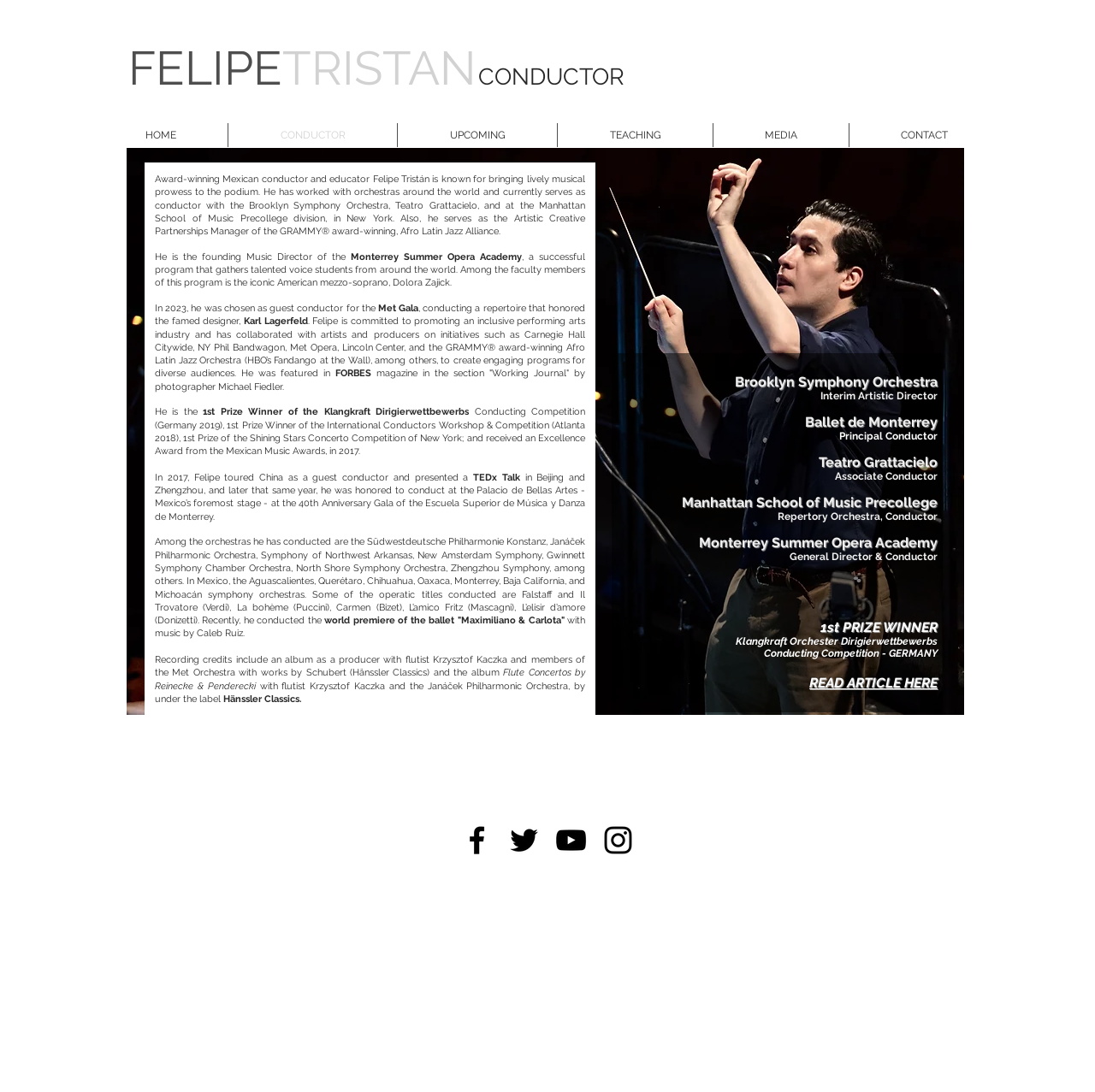Respond to the question below with a concise word or phrase:
What award did Felipe Tristan win in 2019?

1st Prize Winner of the Klangkraft Dirigierwettbewerbs